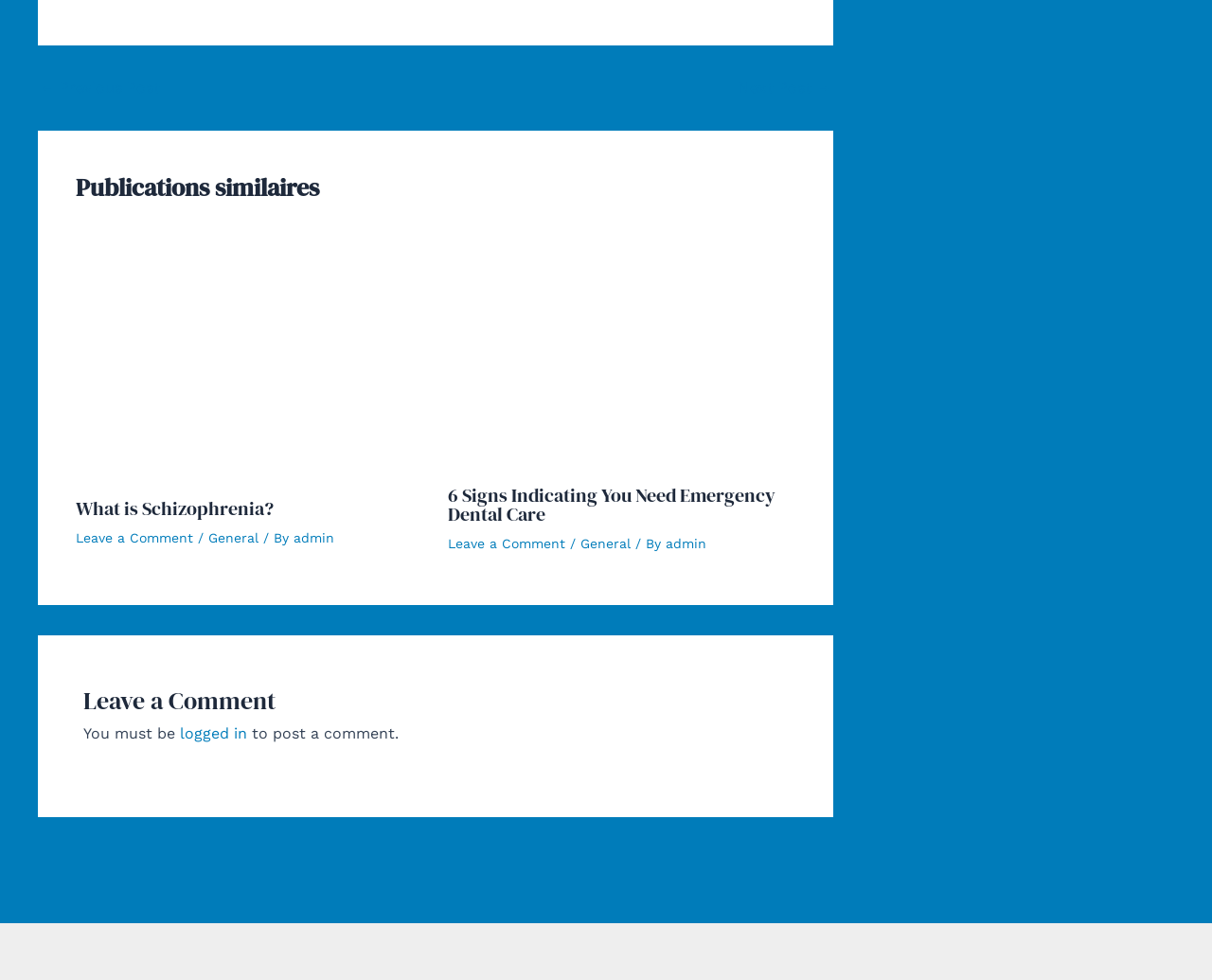Please identify the coordinates of the bounding box for the clickable region that will accomplish this instruction: "Read more about What is Schizophrenia?".

[0.062, 0.358, 0.35, 0.376]